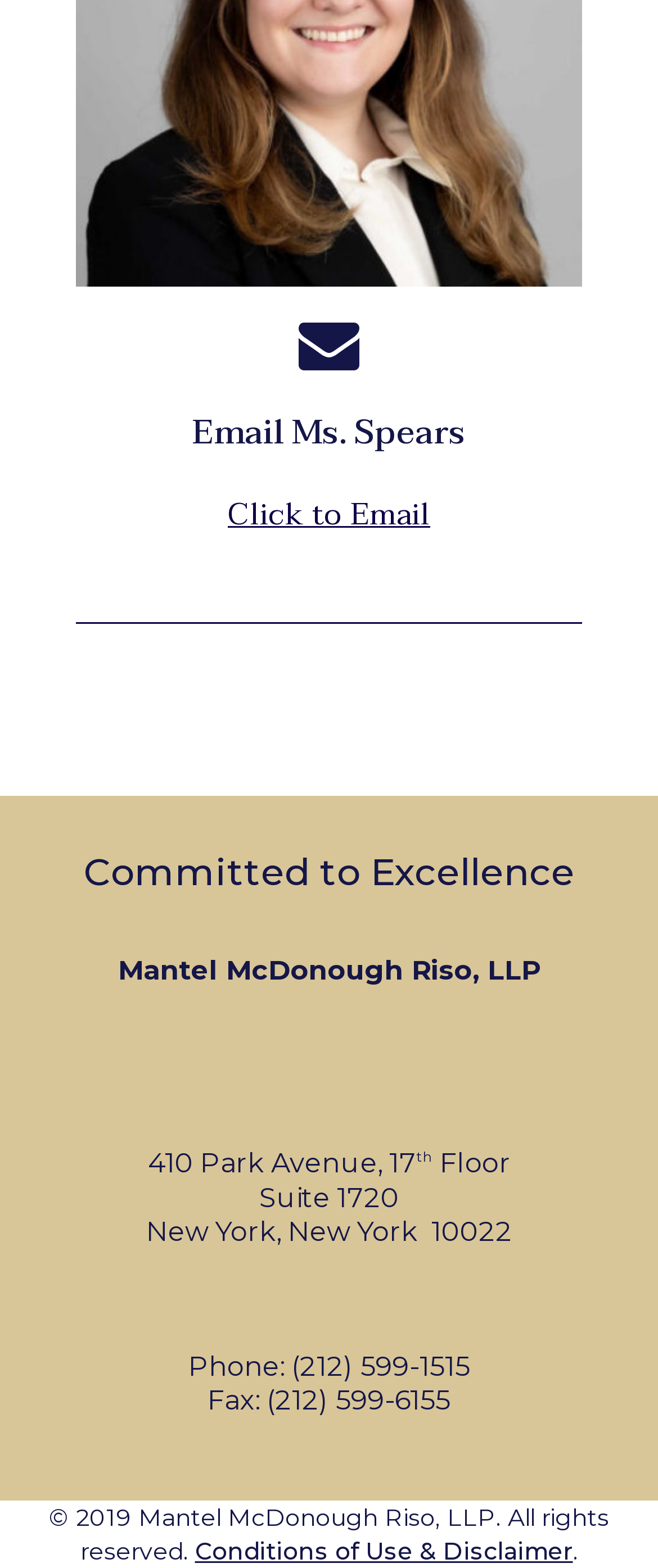Using the description "Click to Email", predict the bounding box of the relevant HTML element.

[0.346, 0.315, 0.654, 0.343]